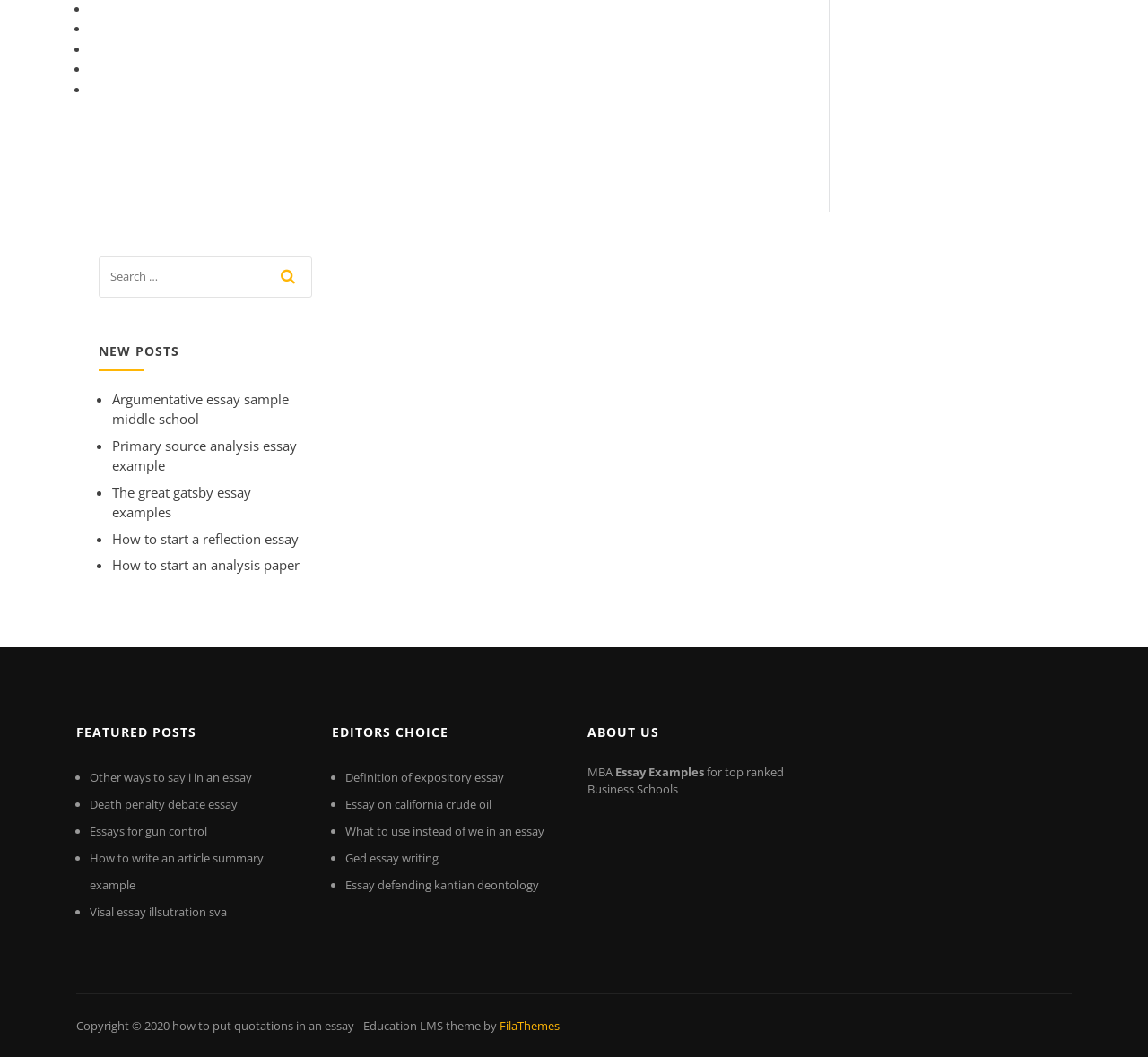What is the theme of the 'EDITORS CHOICE' section?
Look at the image and provide a detailed response to the question.

The 'EDITORS CHOICE' section contains a list of links with titles such as 'Definition of expository essay' and 'What to use instead of we in an essay'. This suggests that the section features essays and writing-related content, which are likely to be curated by the editors of the website.